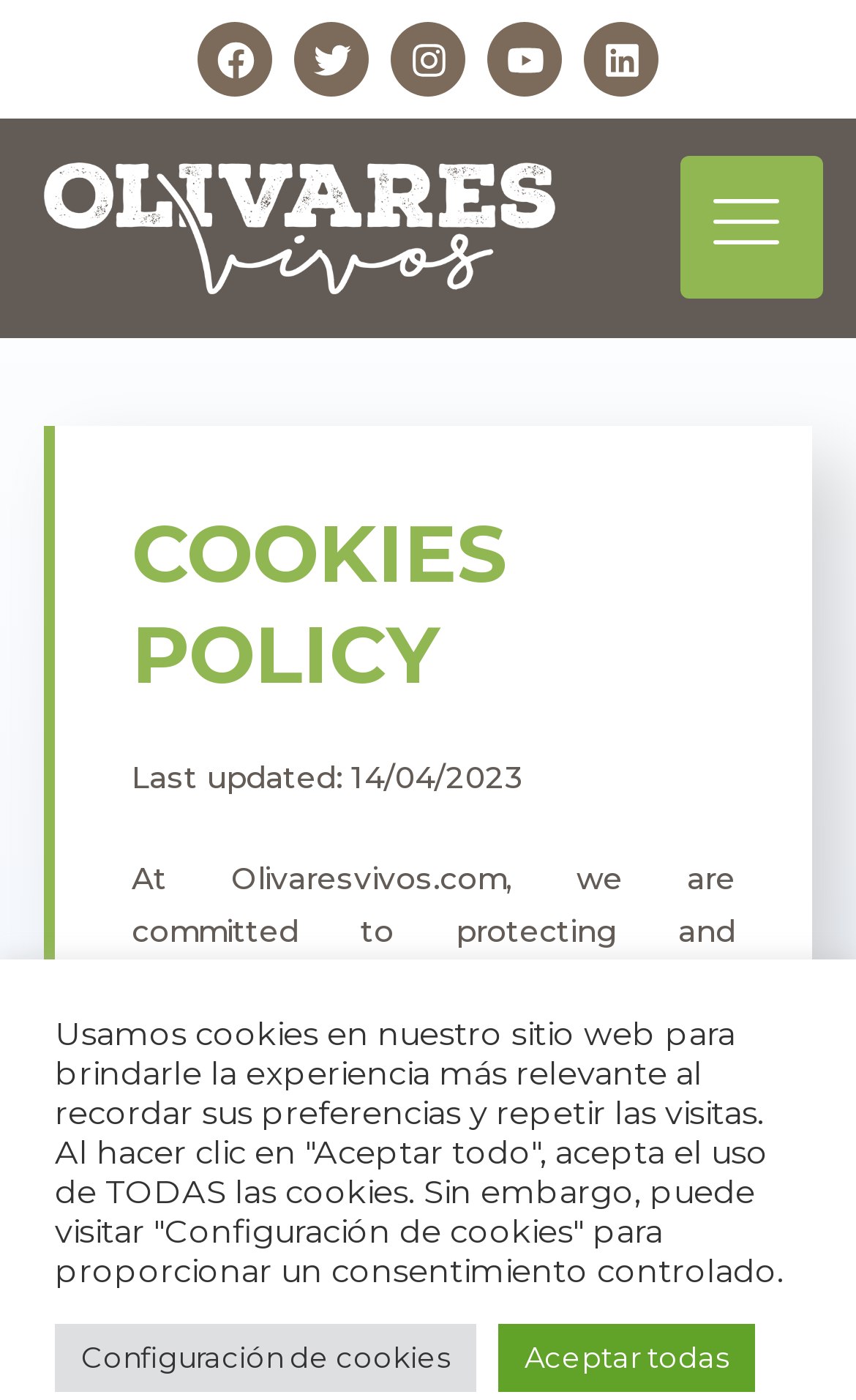How many social media icons are there?
We need a detailed and meticulous answer to the question.

I counted the social media icons on the webpage, which are Facebook, Twitter, Instagram, Youtube, and Linkedin, and there are 5 in total.